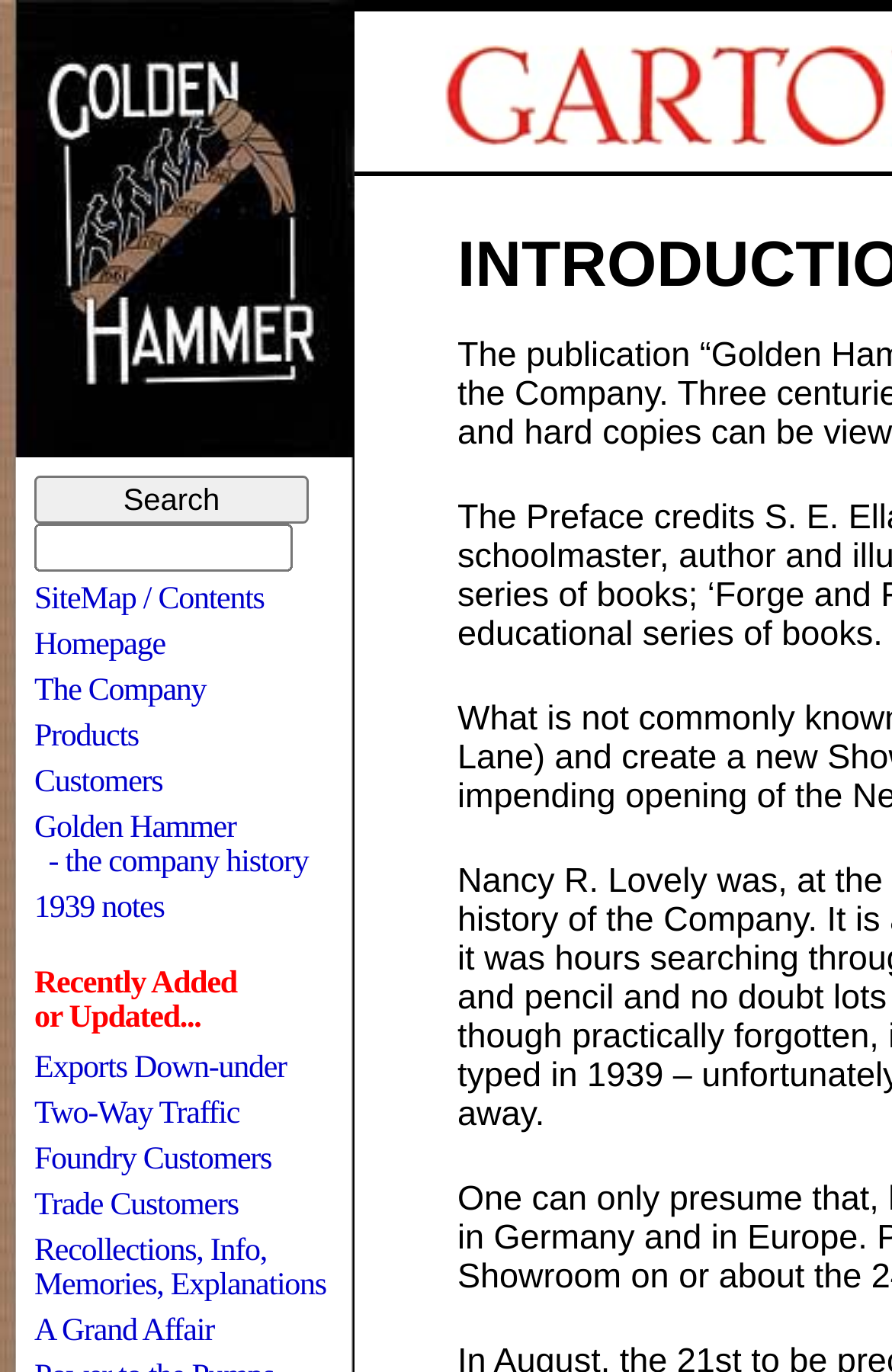Please reply to the following question using a single word or phrase: 
What is the purpose of the textbox?

Search